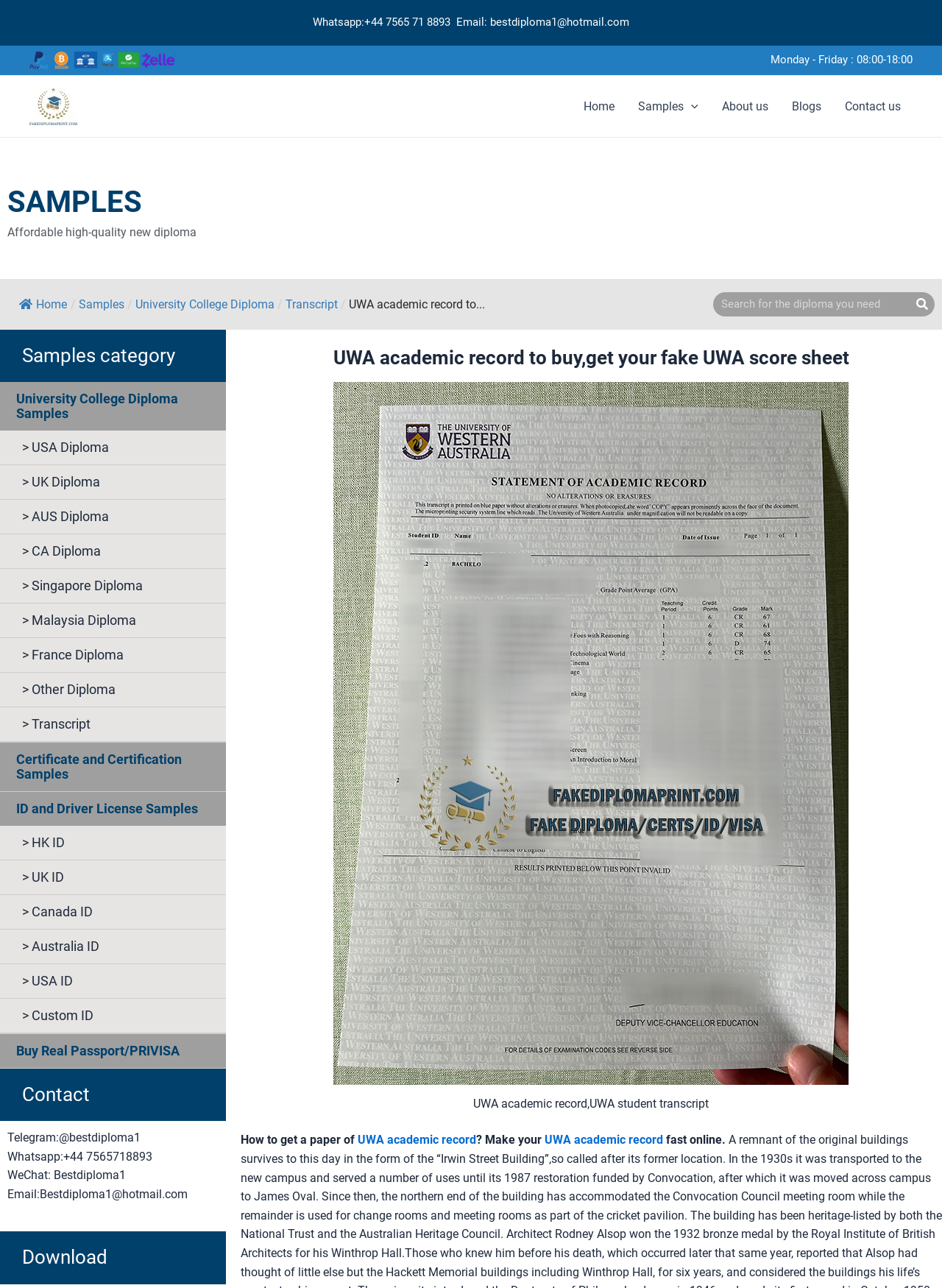Please indicate the bounding box coordinates of the element's region to be clicked to achieve the instruction: "Search for something". Provide the coordinates as four float numbers between 0 and 1, i.e., [left, top, right, bottom].

[0.757, 0.227, 0.966, 0.245]